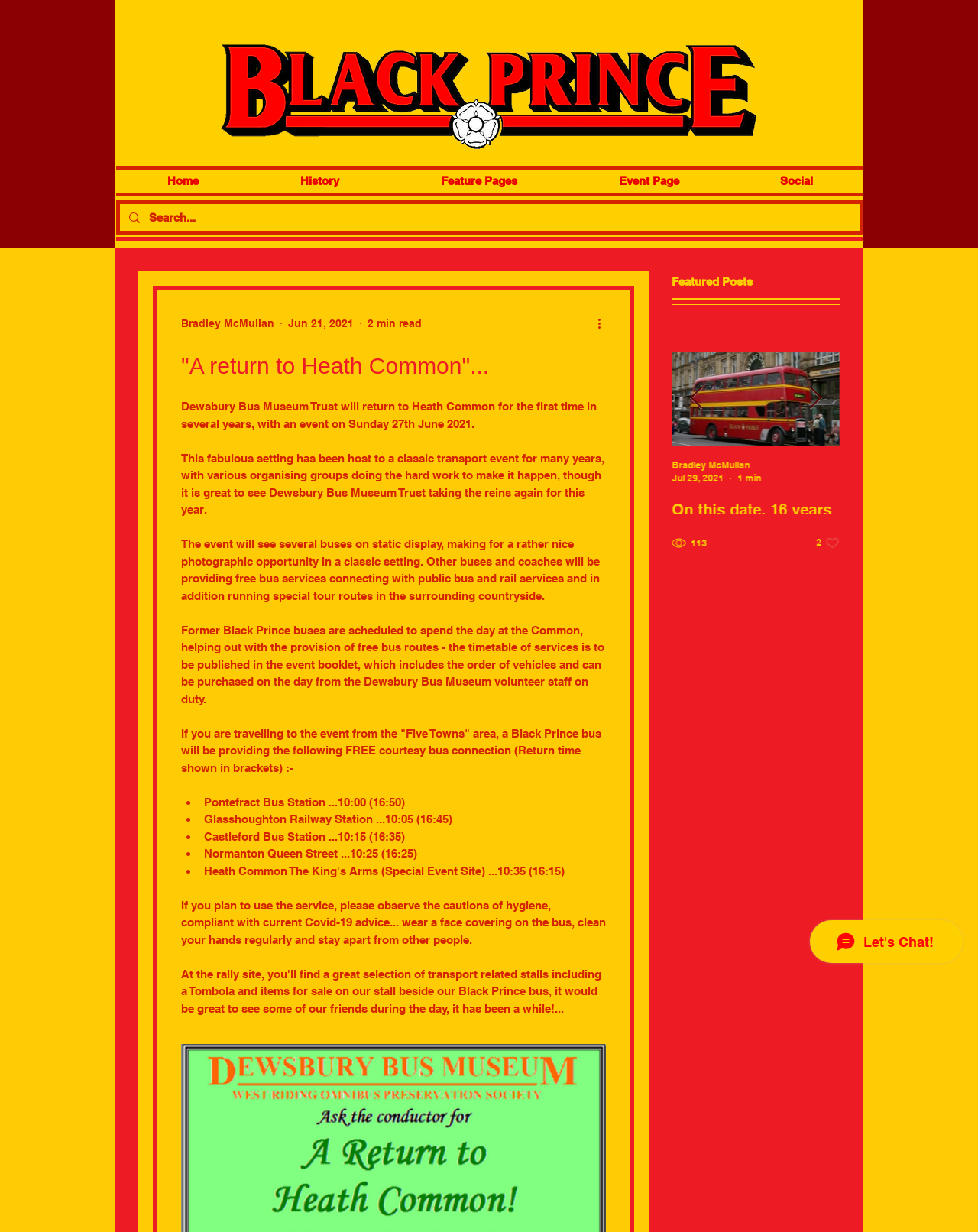Please mark the bounding box coordinates of the area that should be clicked to carry out the instruction: "Click the 'Home' link".

[0.119, 0.138, 0.255, 0.156]